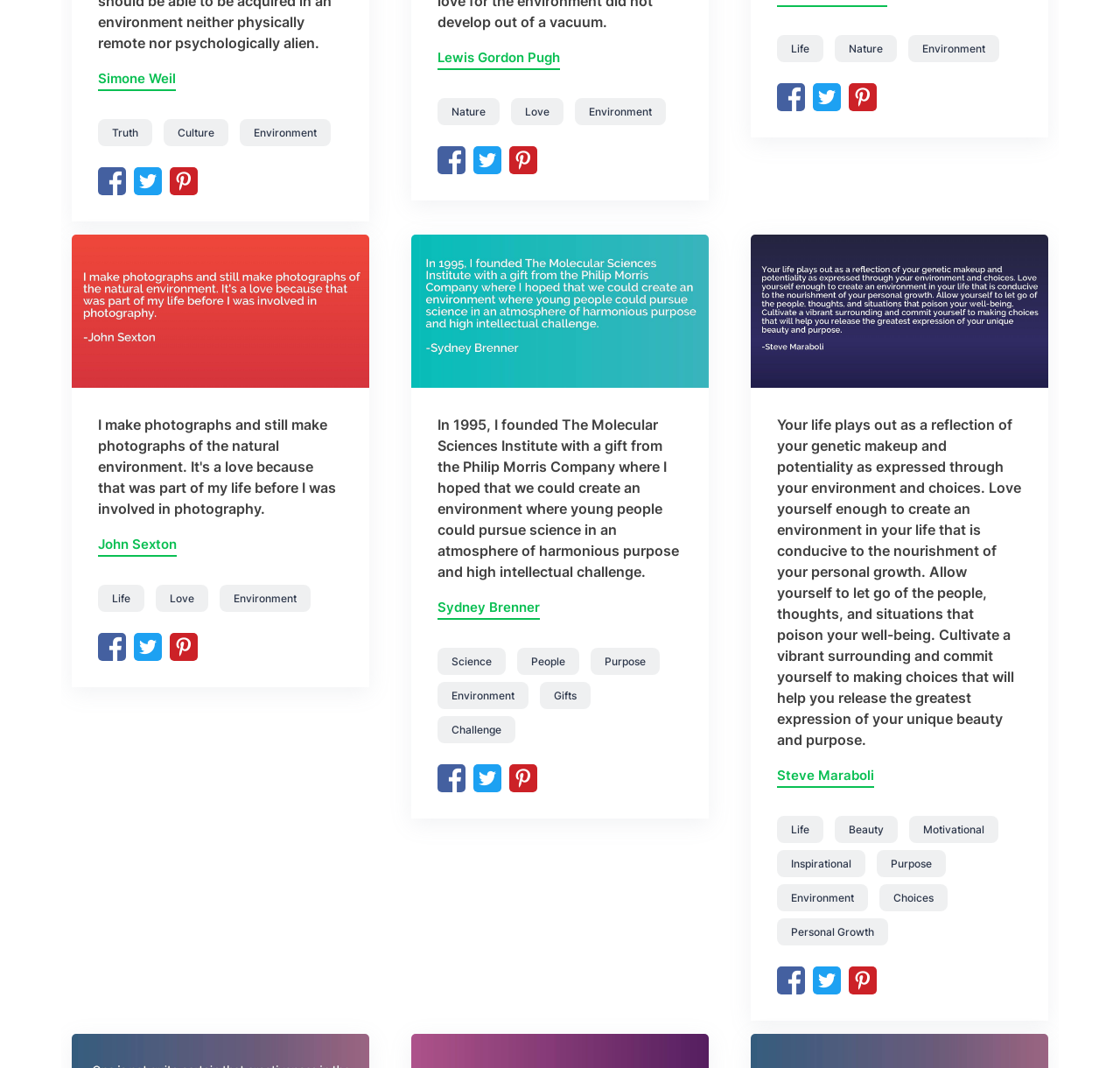Find the bounding box coordinates of the element you need to click on to perform this action: 'Read the quote by Steve Maraboli'. The coordinates should be represented by four float values between 0 and 1, in the format [left, top, right, bottom].

[0.694, 0.39, 0.912, 0.701]